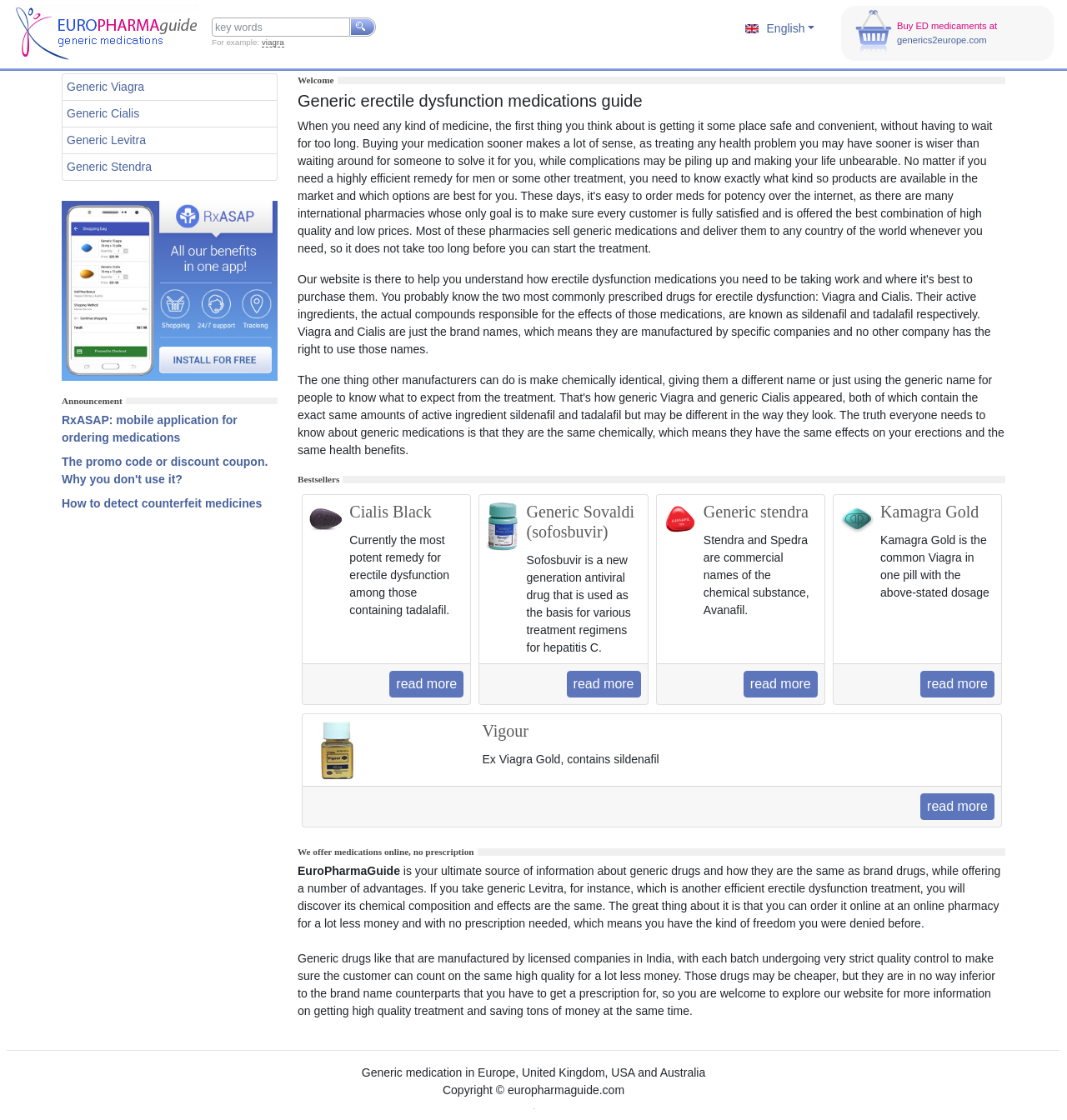Kindly determine the bounding box coordinates for the area that needs to be clicked to execute this instruction: "Buy ED medicaments at generics2europe.com".

[0.841, 0.019, 0.934, 0.04]